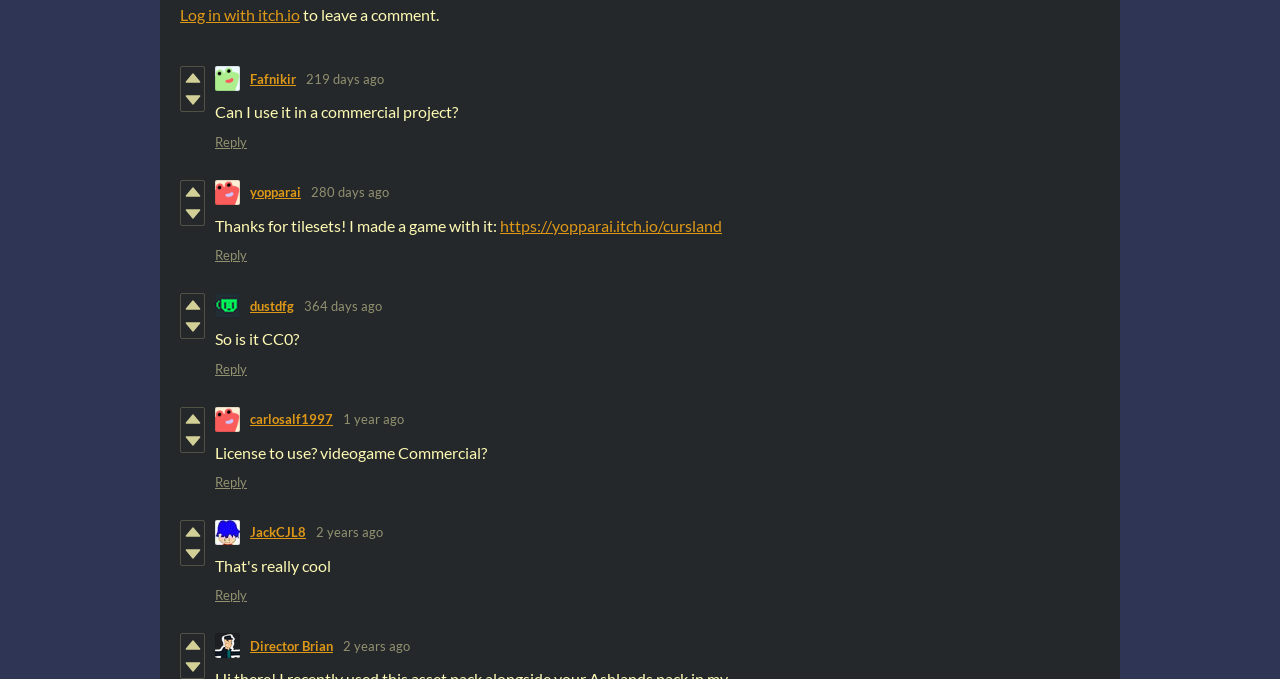Please identify the bounding box coordinates of the clickable area that will allow you to execute the instruction: "Reply to a comment".

[0.168, 0.197, 0.193, 0.22]